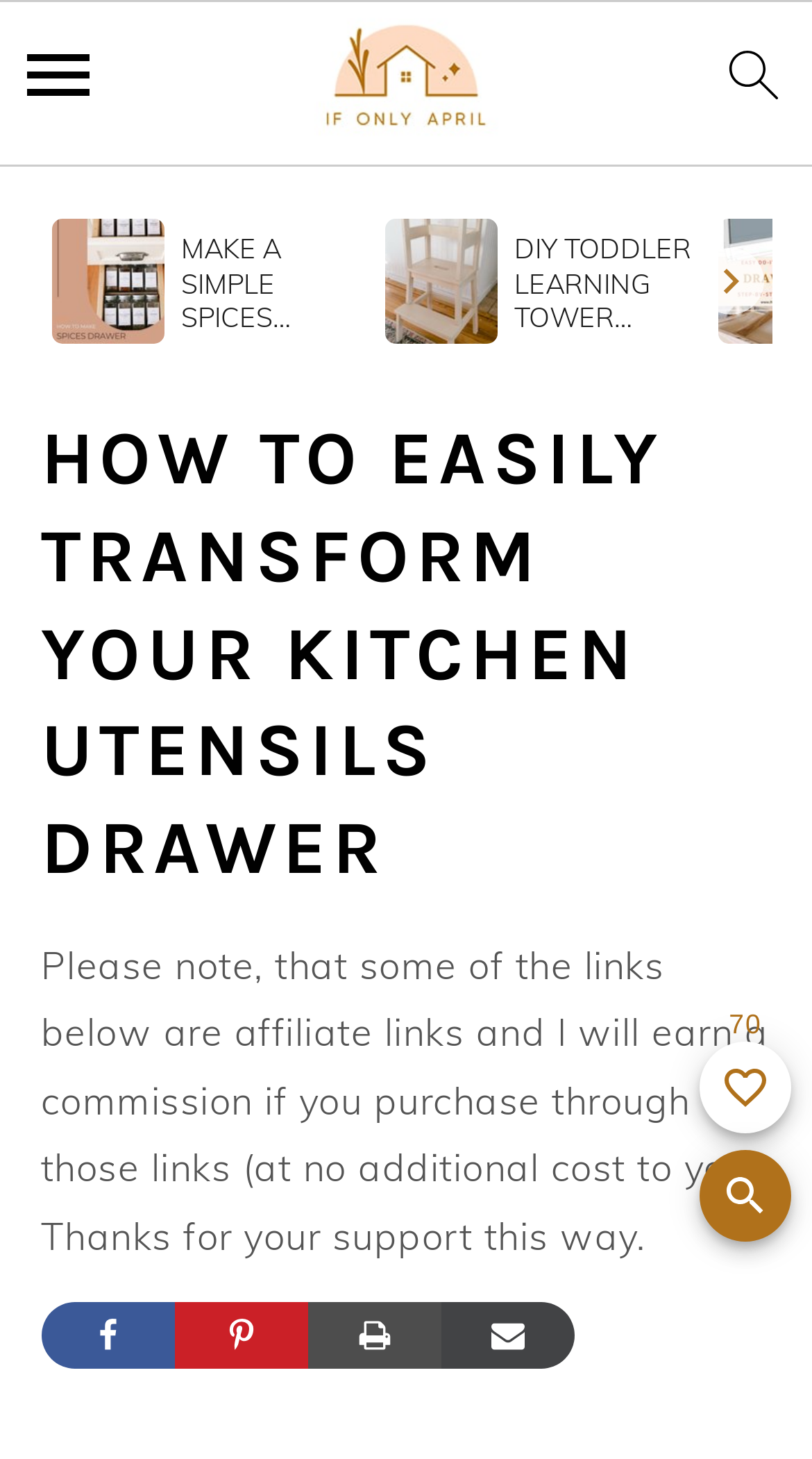Could you provide the bounding box coordinates for the portion of the screen to click to complete this instruction: "search for something"?

[0.864, 0.015, 0.993, 0.102]